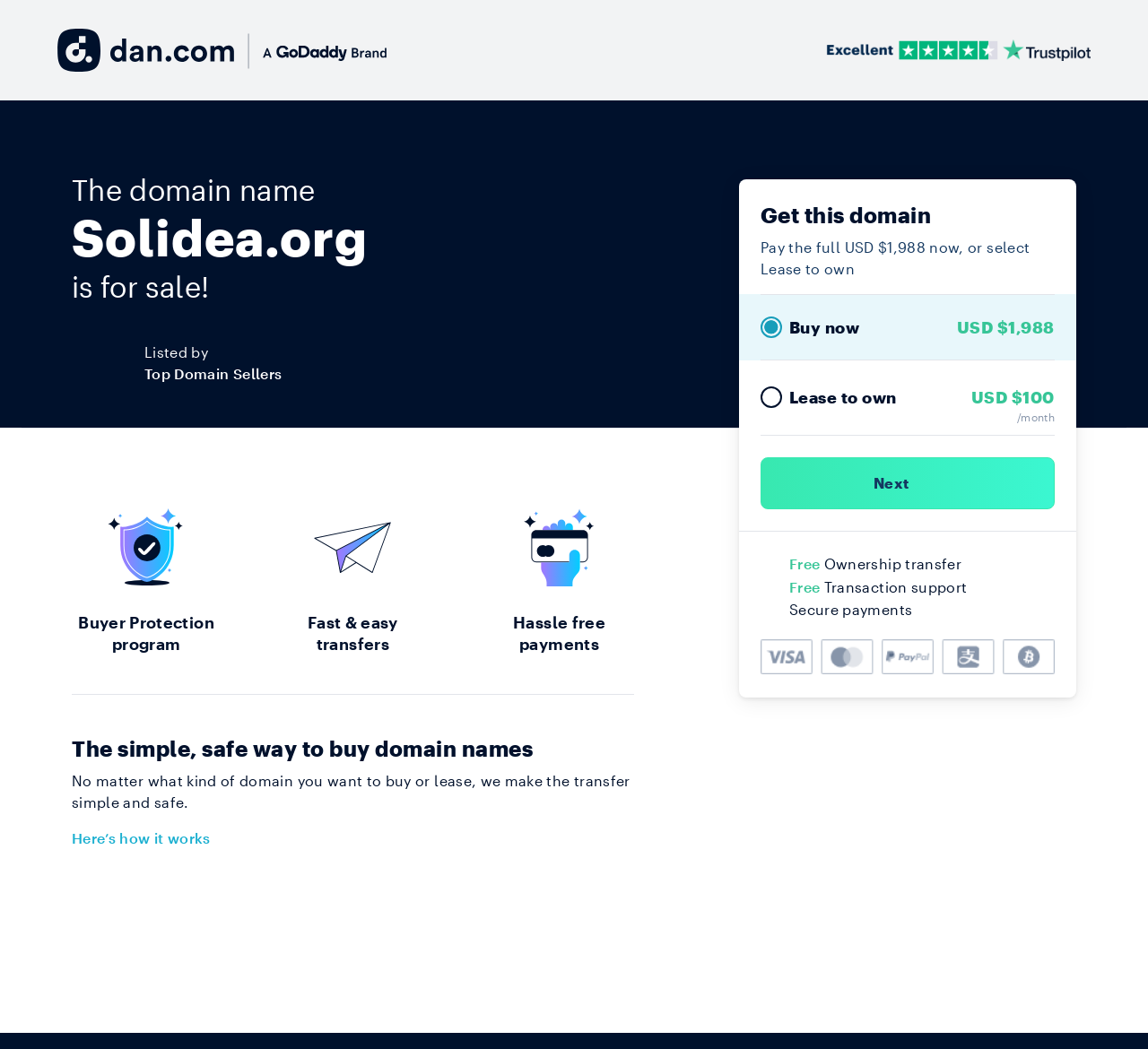Write an exhaustive caption that covers the webpage's main aspects.

The webpage is about selling the domain name Solidea.org. At the top, there is a link on the left side and a Trustpilot logo on the right side. Below the logo, there is a main section that takes up most of the page. 

In the main section, the domain name Solidea.org is prominently displayed in a heading, with the text "The domain name" and "is for sale!" on either side. Below this, there are two links: "Top Domain Sellers" with an image, and "Listed by". 

On the right side of the main section, there is a section with the heading "Get this domain" and two options: "Buy now" and "Lease to own". The "Buy now" option has a price of USD $1,988, and the "Lease to own" option has a price of USD $100. There is also a "Next" link with an image below these options.

Below the "Get this domain" section, there is a horizontal separator, followed by three sections with images and text: "Free Ownership transfer", "Transaction support", and "Secure payments". 

Further down, there is another horizontal separator, followed by three sections with text: "Buyer Protection program", "Fast & easy transfers", and "Hassle free payments". 

After another horizontal separator, there is a heading that reads "The simple, safe way to buy domain names", followed by a paragraph of text that explains the process. Finally, there is a link that says "Here’s how it works" with an image.